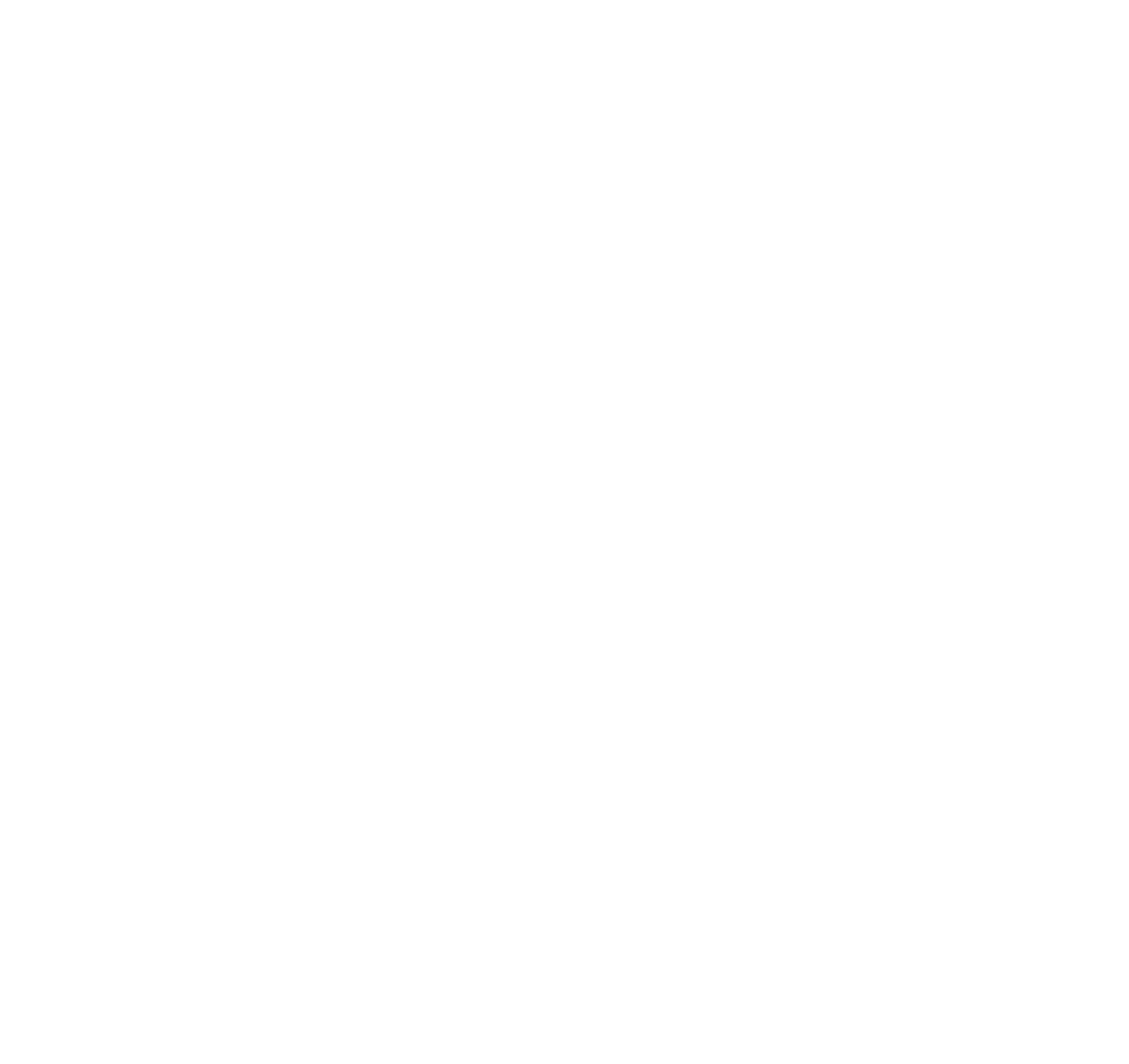Reply to the question with a brief word or phrase: What type of content is being discussed in the article?

Digital marketing